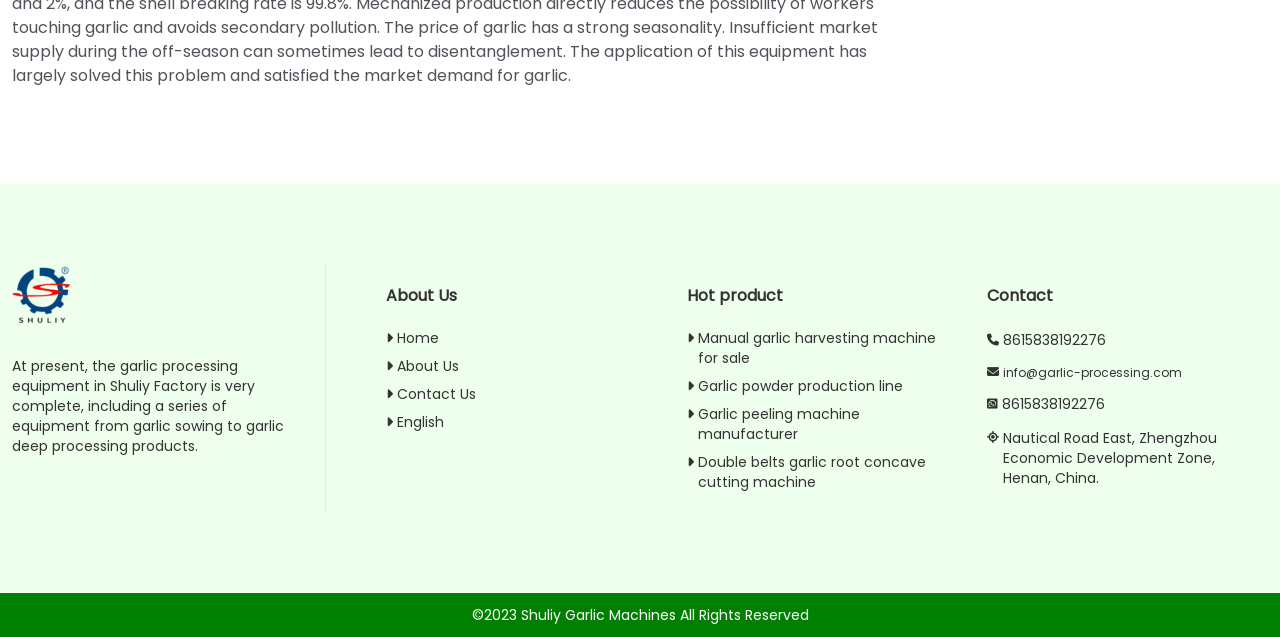Determine the bounding box coordinates of the section to be clicked to follow the instruction: "Contact Us through phone number". The coordinates should be given as four float numbers between 0 and 1, formatted as [left, top, right, bottom].

[0.784, 0.517, 0.864, 0.549]